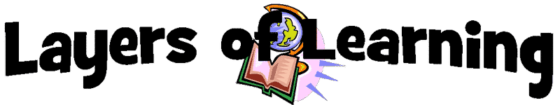Give a succinct answer to this question in a single word or phrase: 
What is the significance of the globe symbol?

global perspective on education